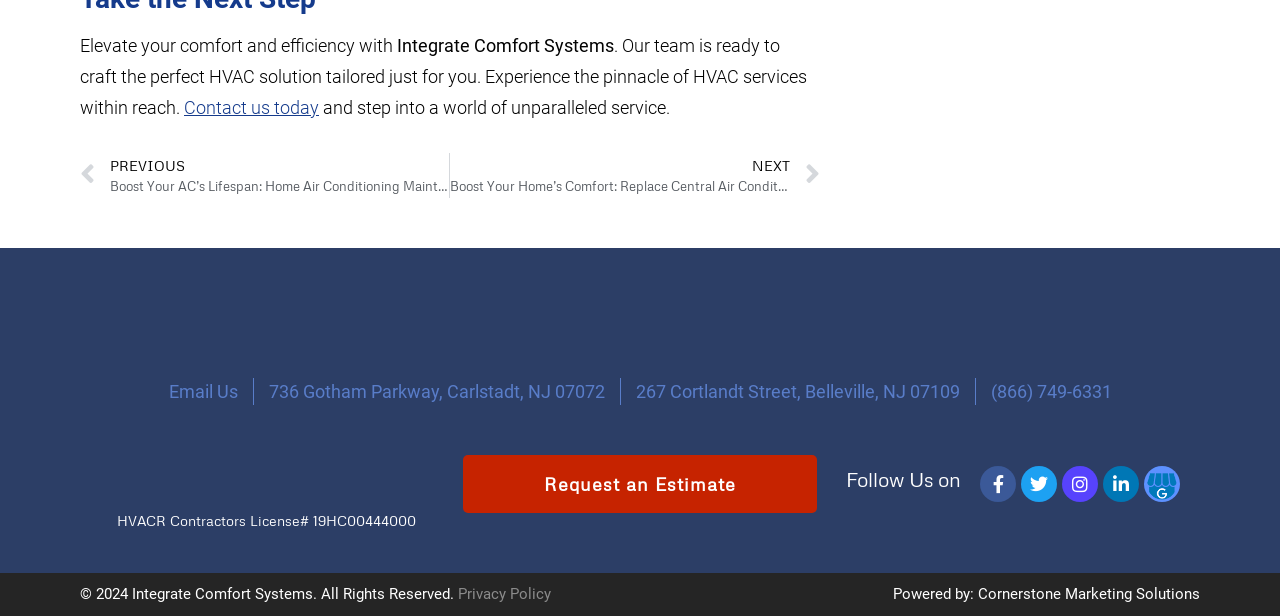Please locate the UI element described by "Wordpress" and provide its bounding box coordinates.

[0.894, 0.757, 0.922, 0.815]